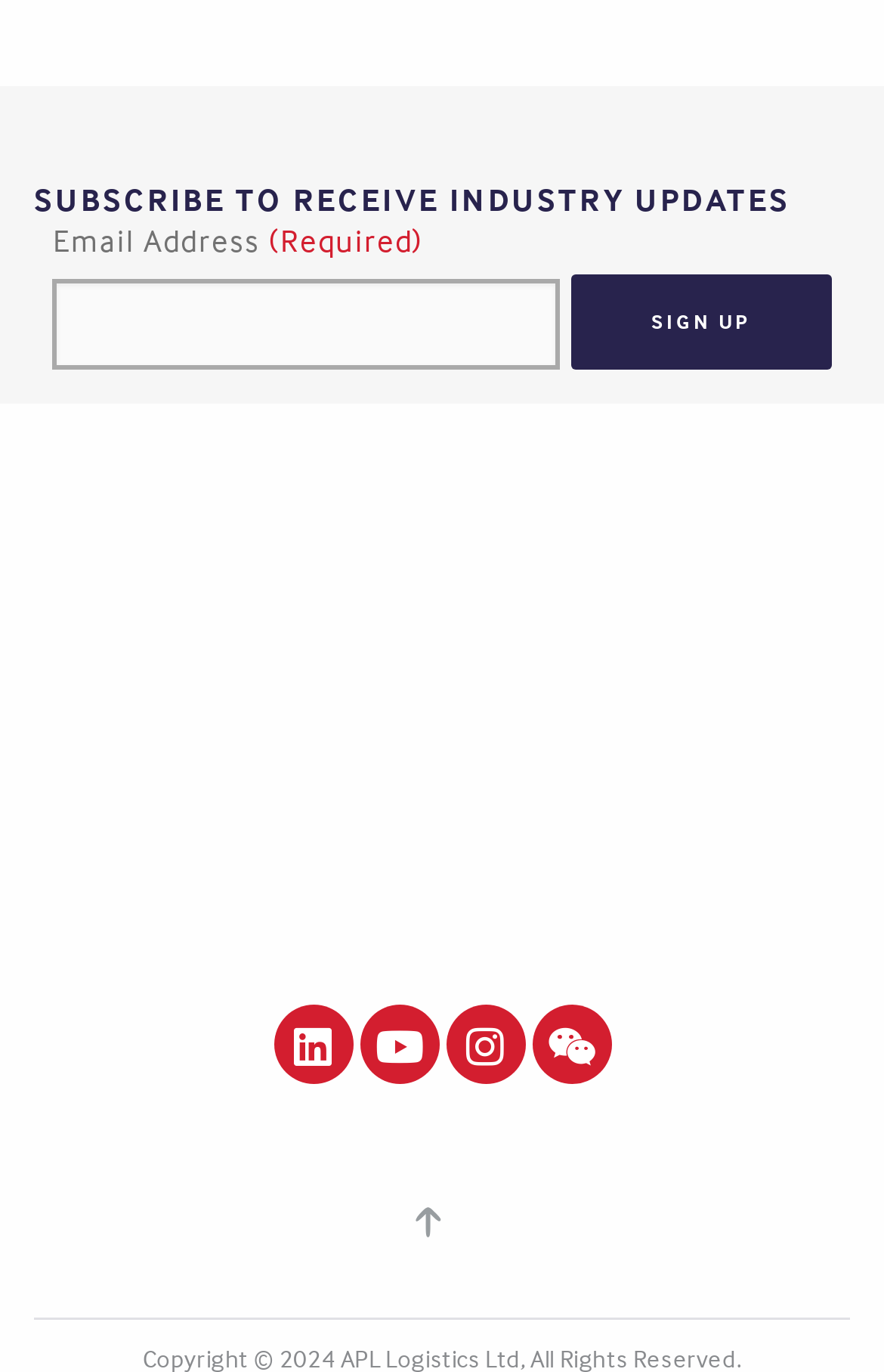What is the text on the 'Sign Up' button?
Use the information from the screenshot to give a comprehensive response to the question.

The 'Sign Up' button has a bounding box coordinate of [0.645, 0.2, 0.94, 0.27] and contains the static text 'SIGN UP'.